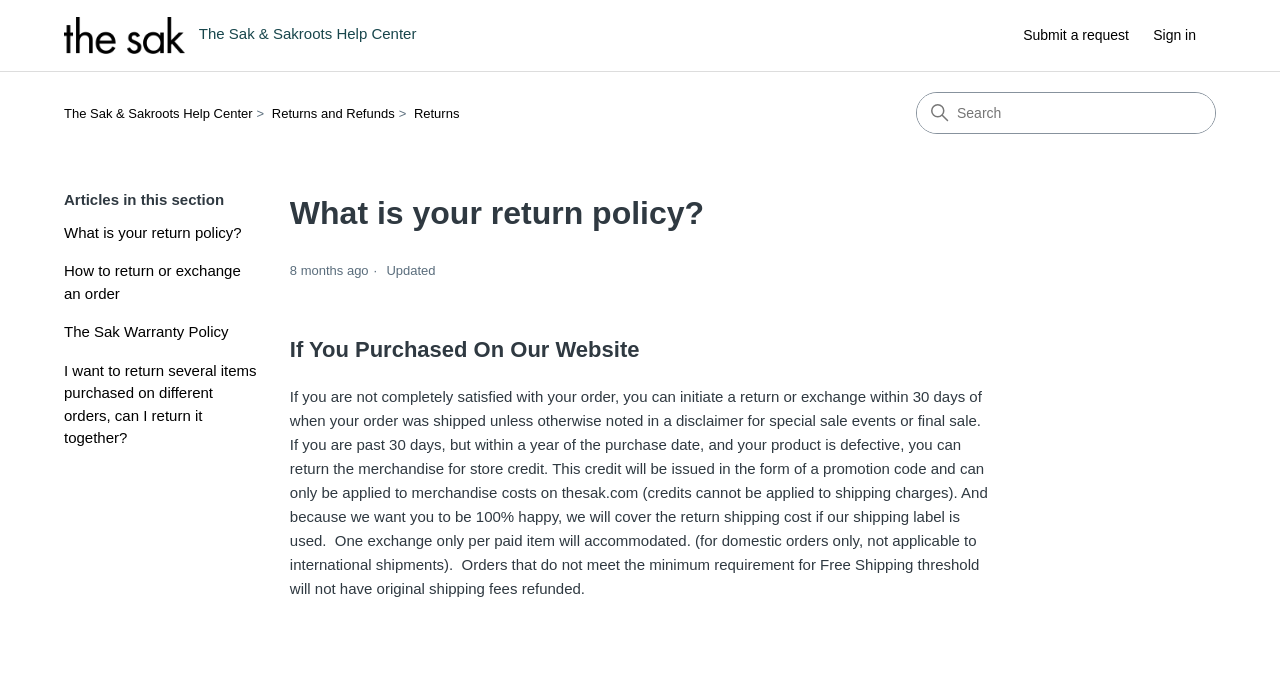Locate the heading on the webpage and return its text.

What is your return policy?